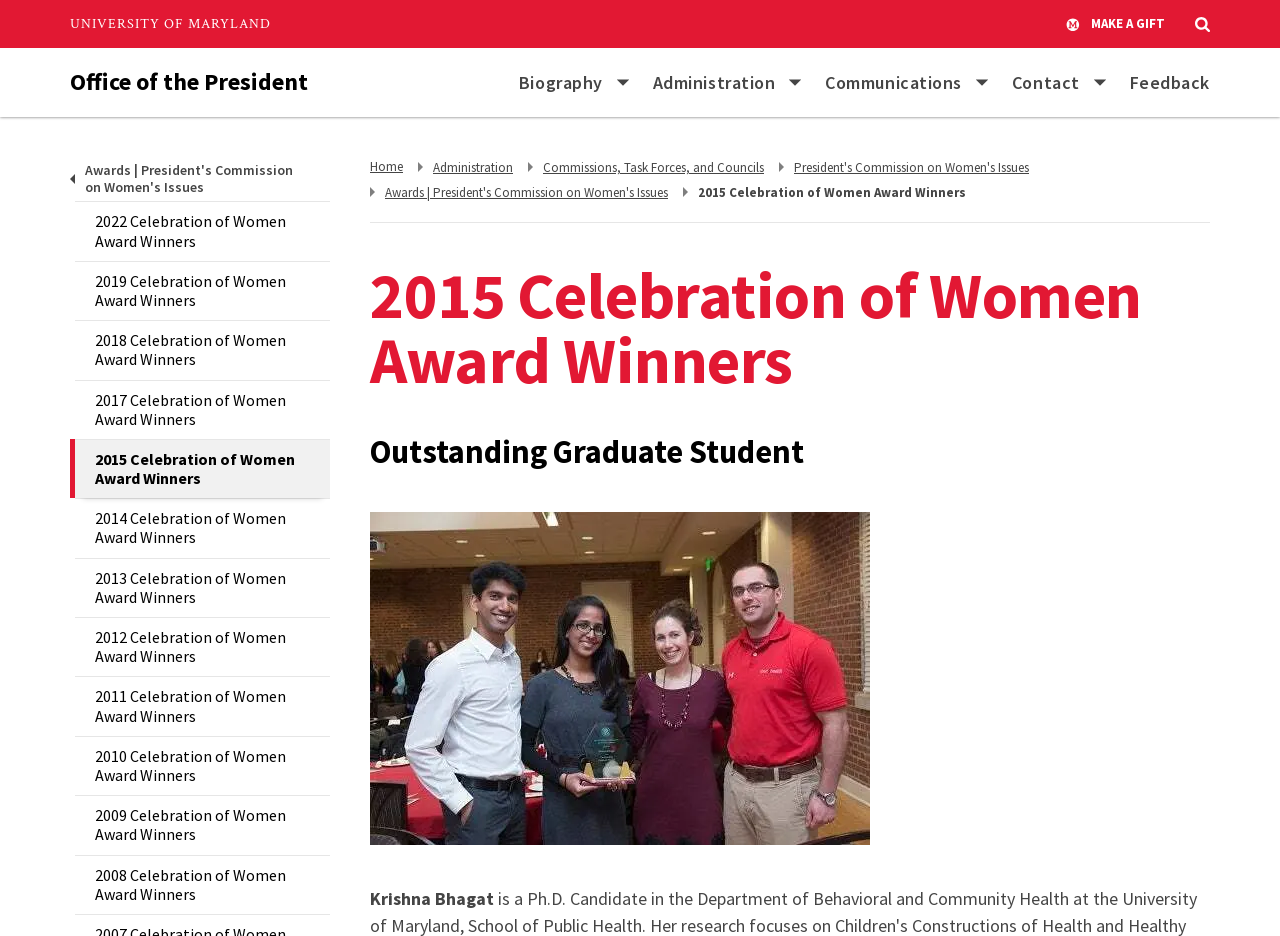How many links are in the main navigation? Look at the image and give a one-word or short phrase answer.

7